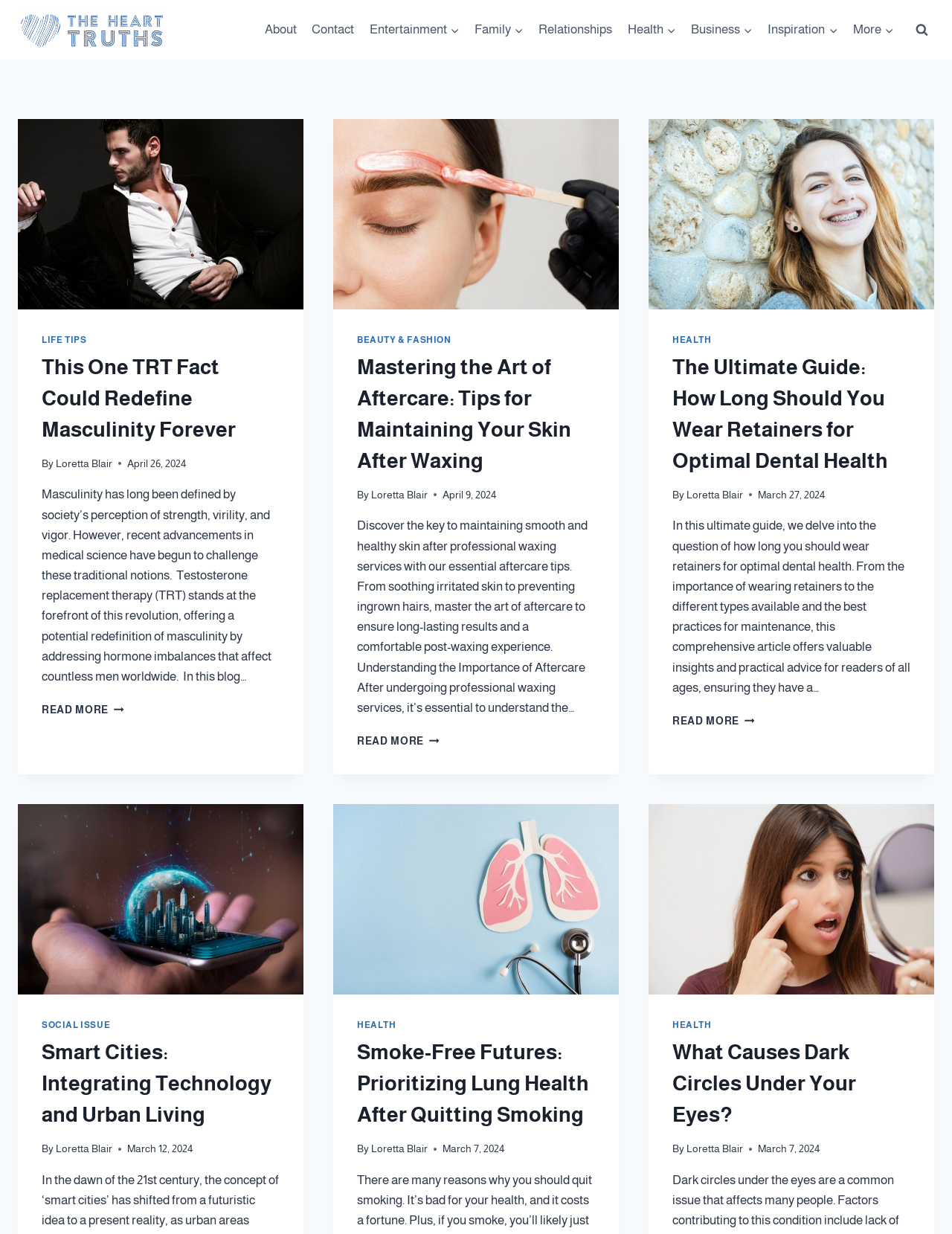Give the bounding box coordinates for the element described by: "Contact".

[0.32, 0.01, 0.38, 0.038]